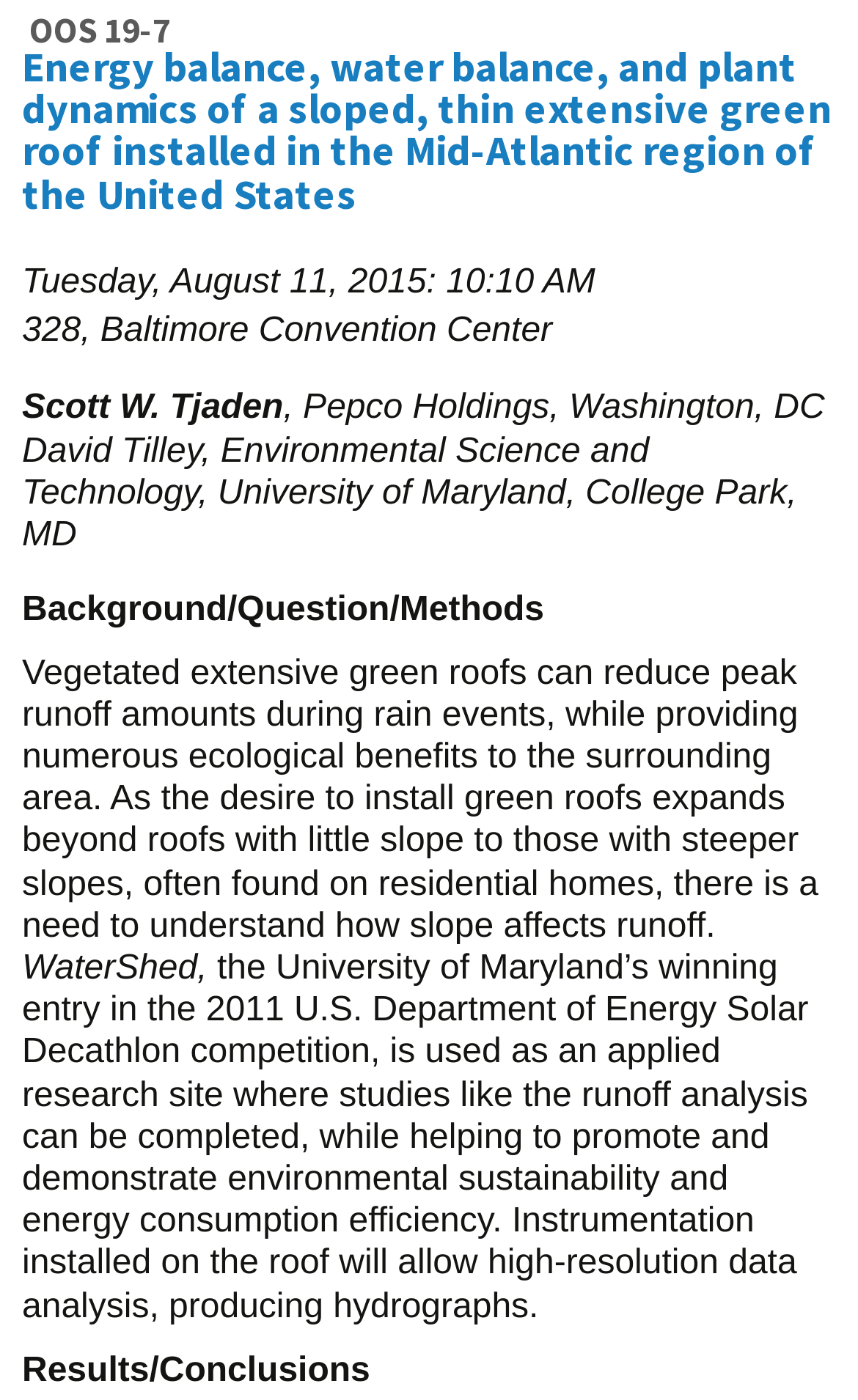Who is the author of the presentation?
Please provide a comprehensive and detailed answer to the question.

The author of the presentation can be found in the StaticText element, which is 'Scott W. Tjaden'. This suggests that Scott W. Tjaden is the author of the presentation.